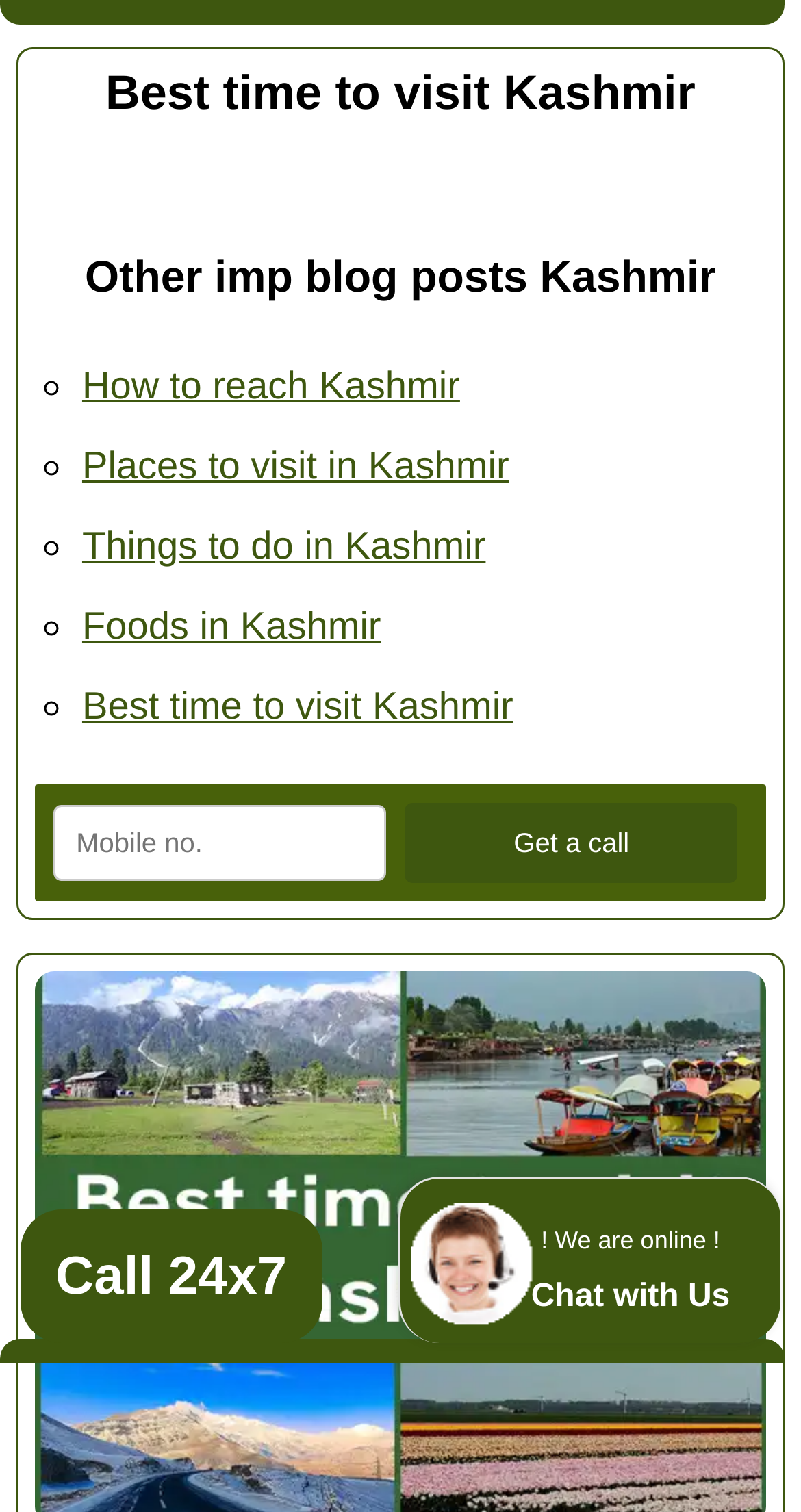Identify the bounding box for the given UI element using the description provided. Coordinates should be in the format (top-left x, top-left y, bottom-right x, bottom-right y) and must be between 0 and 1. Here is the description: Foods in Kashmir

[0.103, 0.399, 0.476, 0.428]